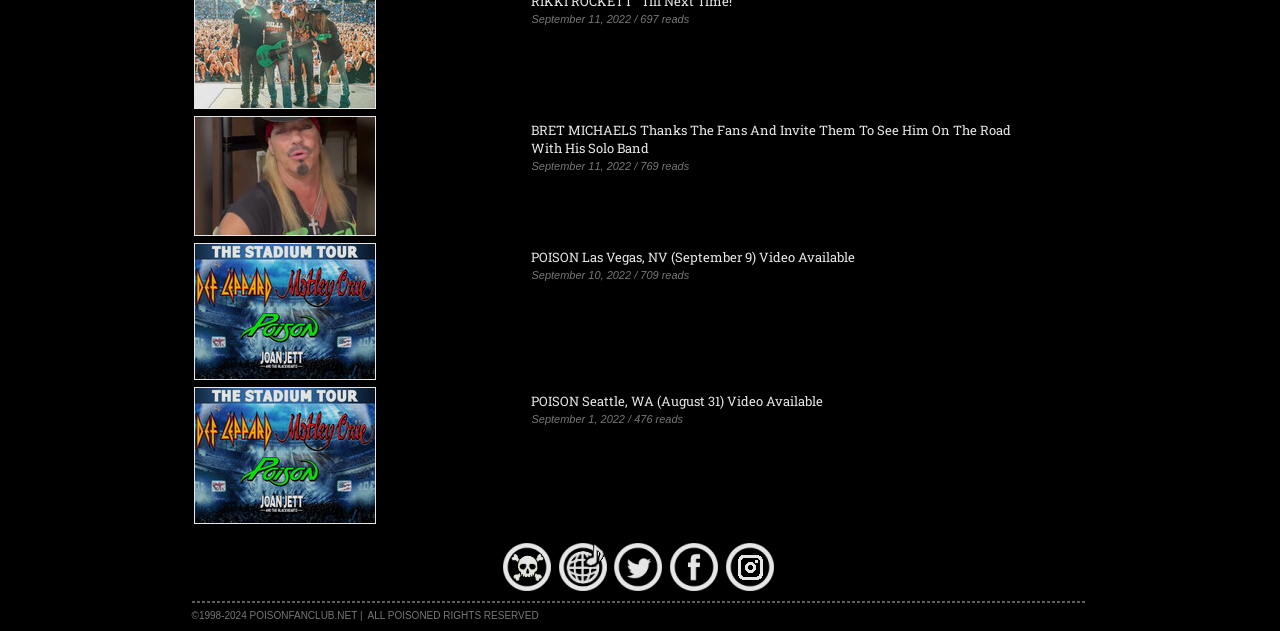Give a one-word or short phrase answer to this question: 
How many news articles are displayed?

4